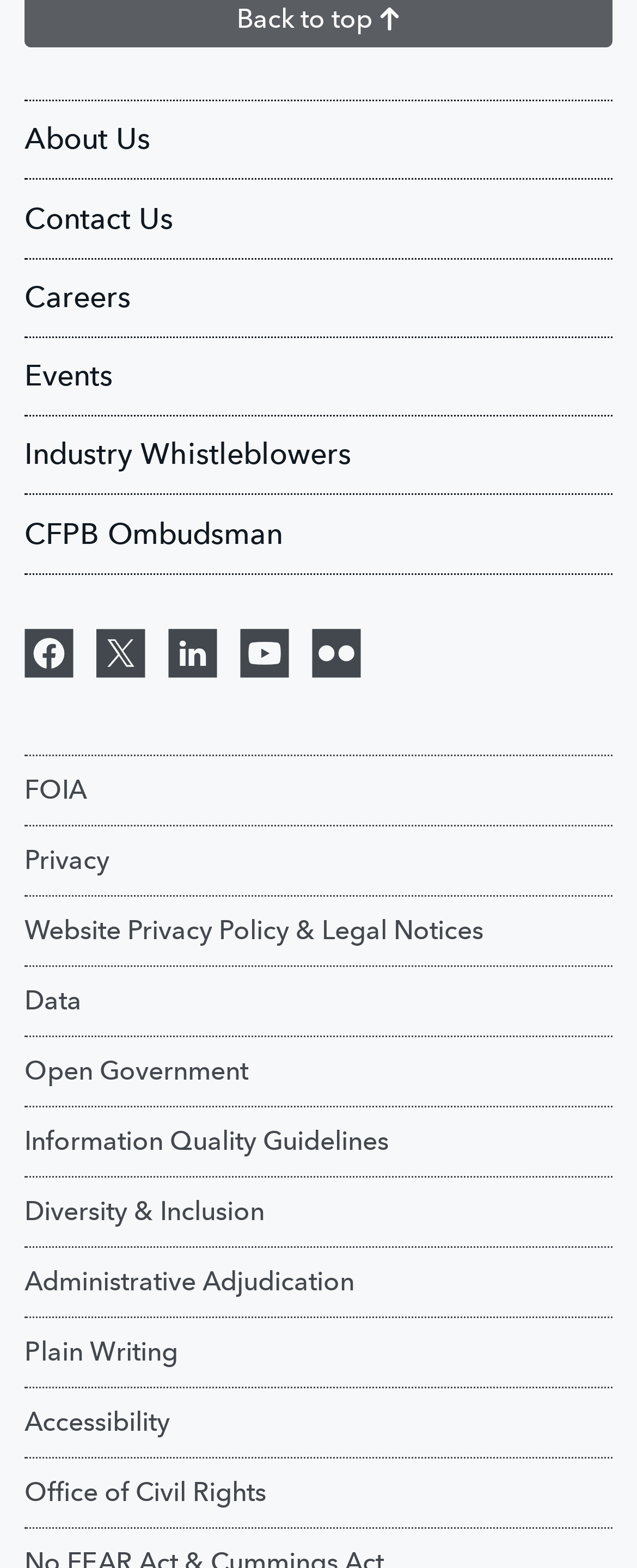Examine the image carefully and respond to the question with a detailed answer: 
What is the purpose of the CFPB Ombudsman?

The webpage has a link to the CFPB Ombudsman, but it does not provide a description of its purpose. However, based on the context, it can be inferred that the CFPB Ombudsman is an office that handles complaints or issues related to the organization.